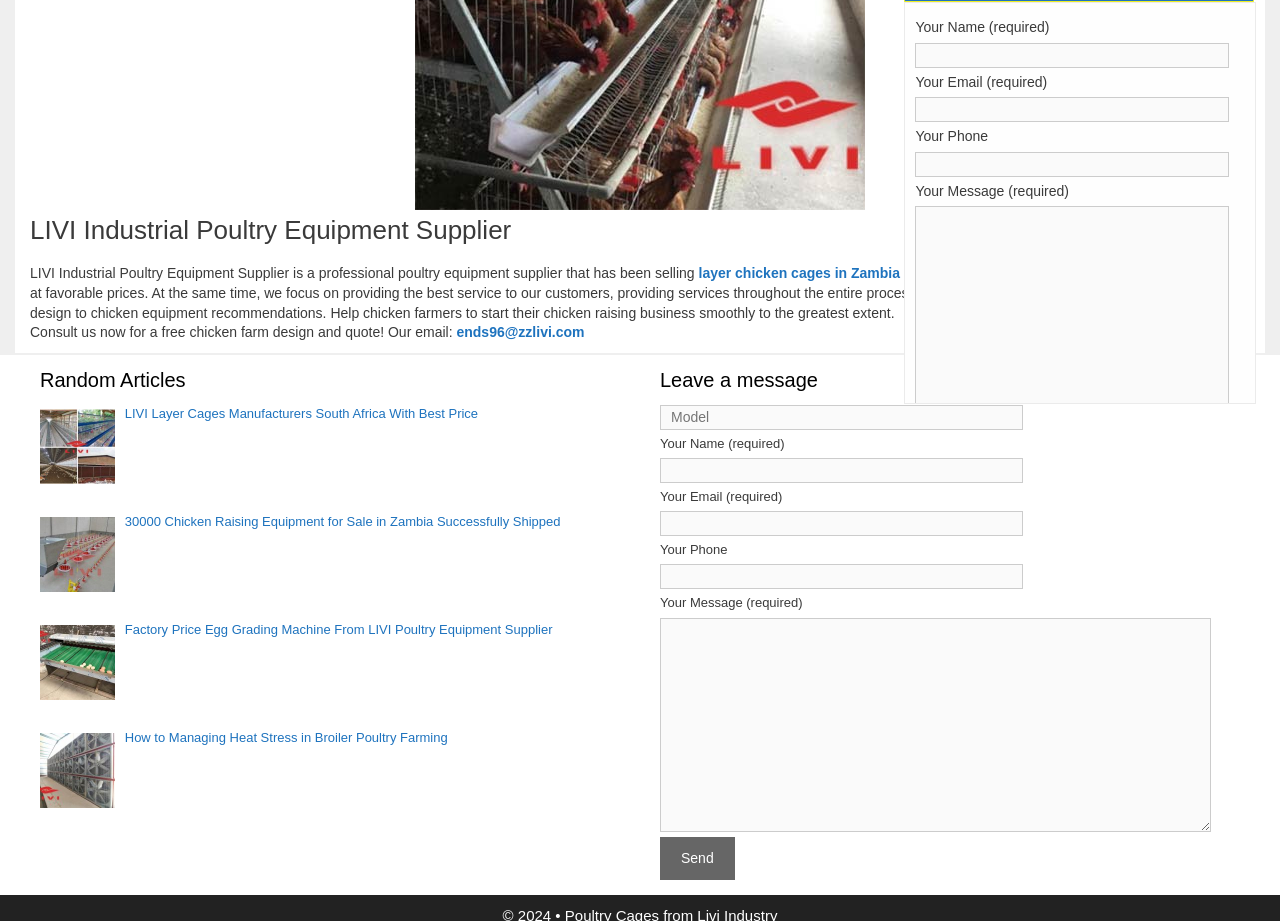What is the email address to contact for a free chicken farm design and quote?
Based on the image, provide a one-word or brief-phrase response.

ends96@zzlivi.com